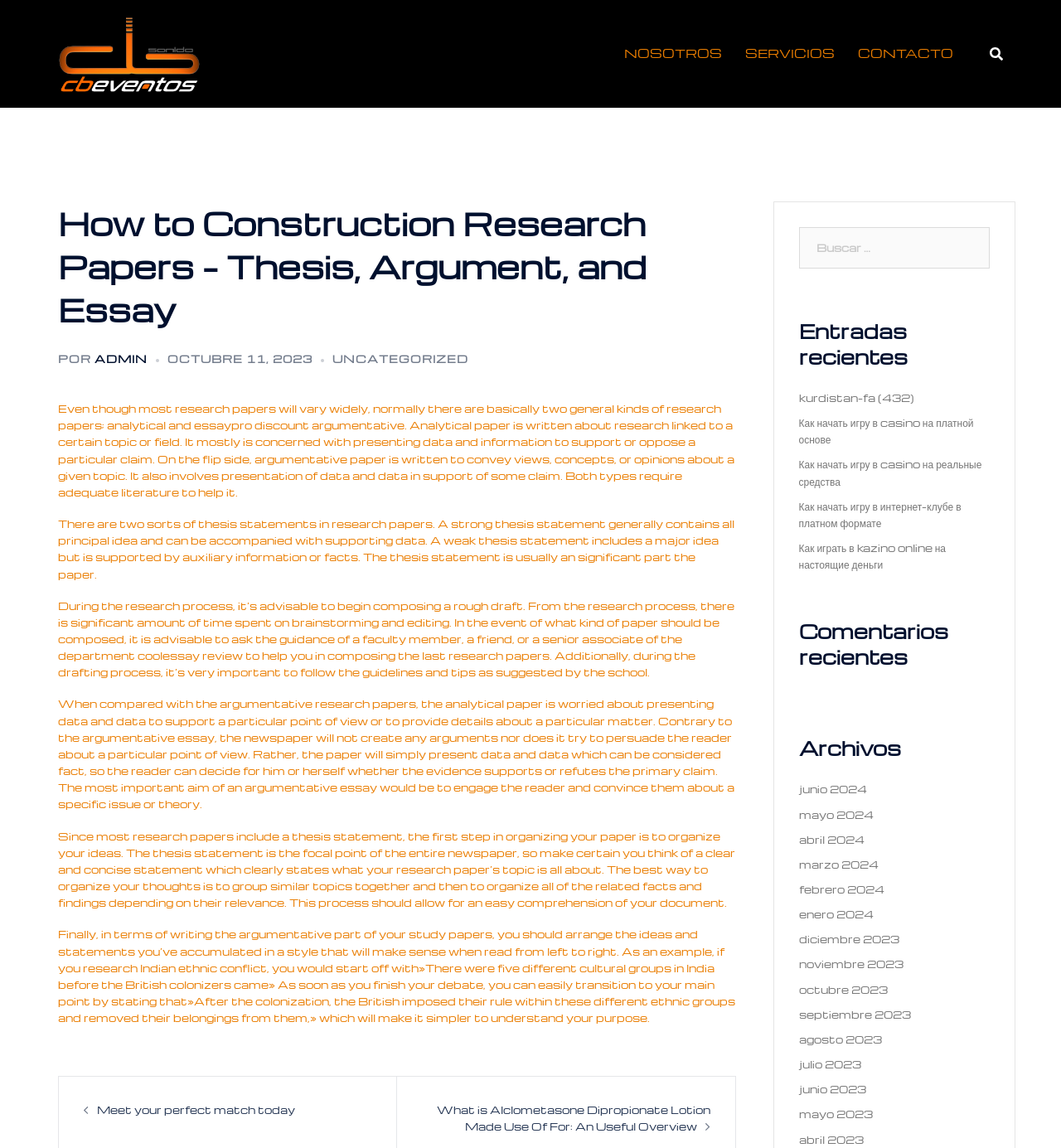Find the bounding box coordinates of the element to click in order to complete the given instruction: "Click on the 'CONTACTO' link."

[0.809, 0.038, 0.898, 0.055]